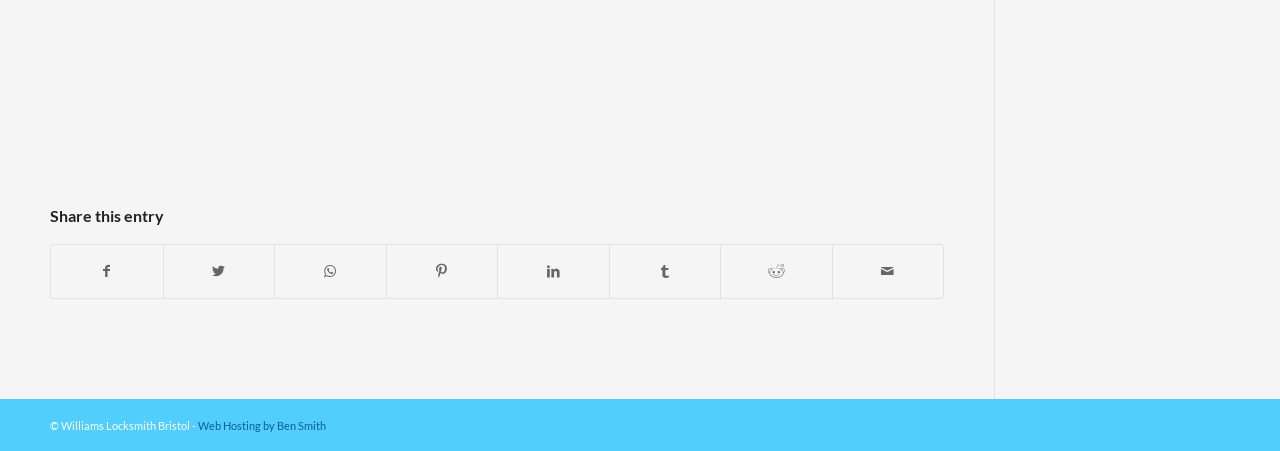Please identify the bounding box coordinates of where to click in order to follow the instruction: "Share on Twitter".

[0.128, 0.544, 0.214, 0.66]